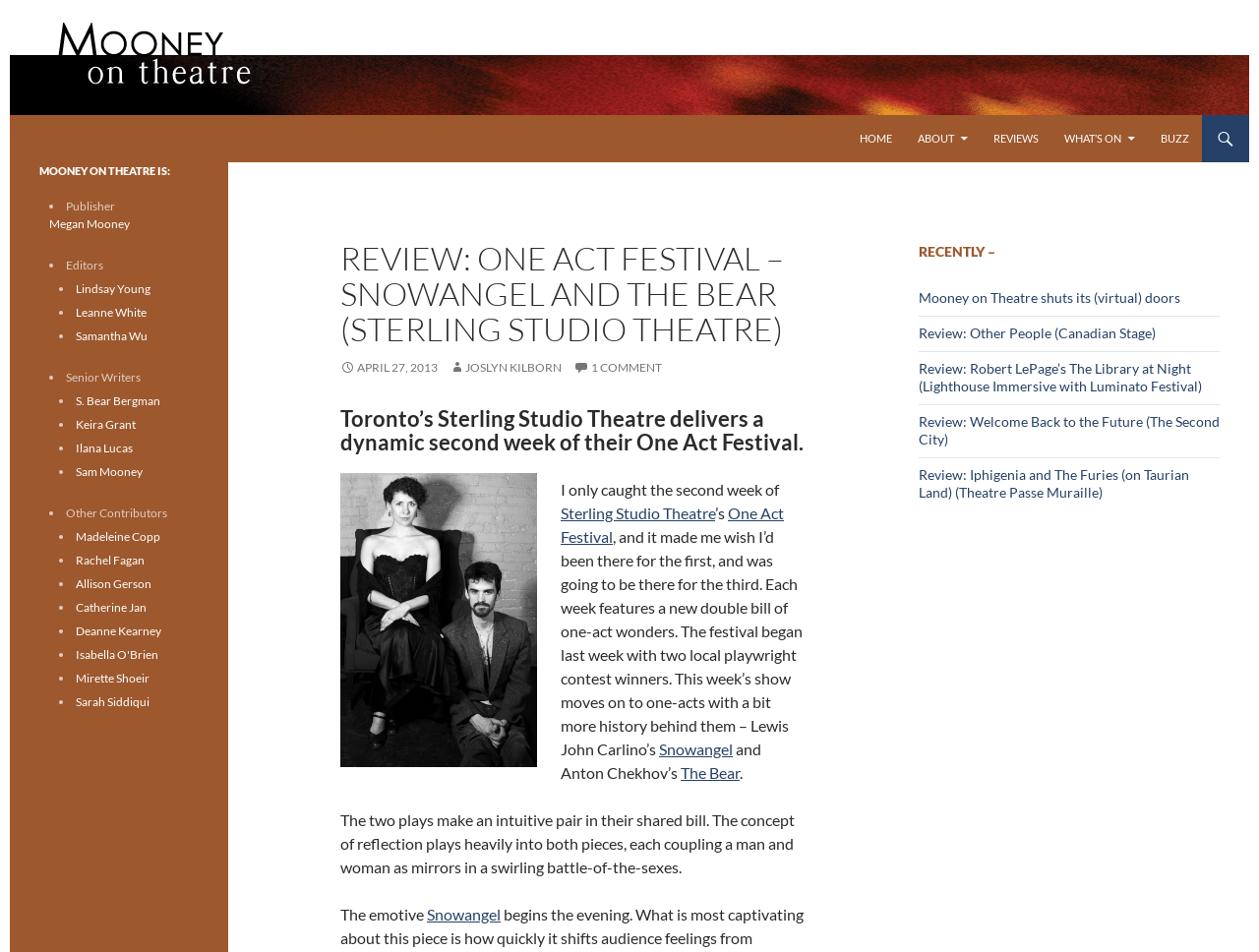Provide the bounding box coordinates of the area you need to click to execute the following instruction: "Learn more about the publisher Megan Mooney".

[0.039, 0.227, 0.103, 0.243]